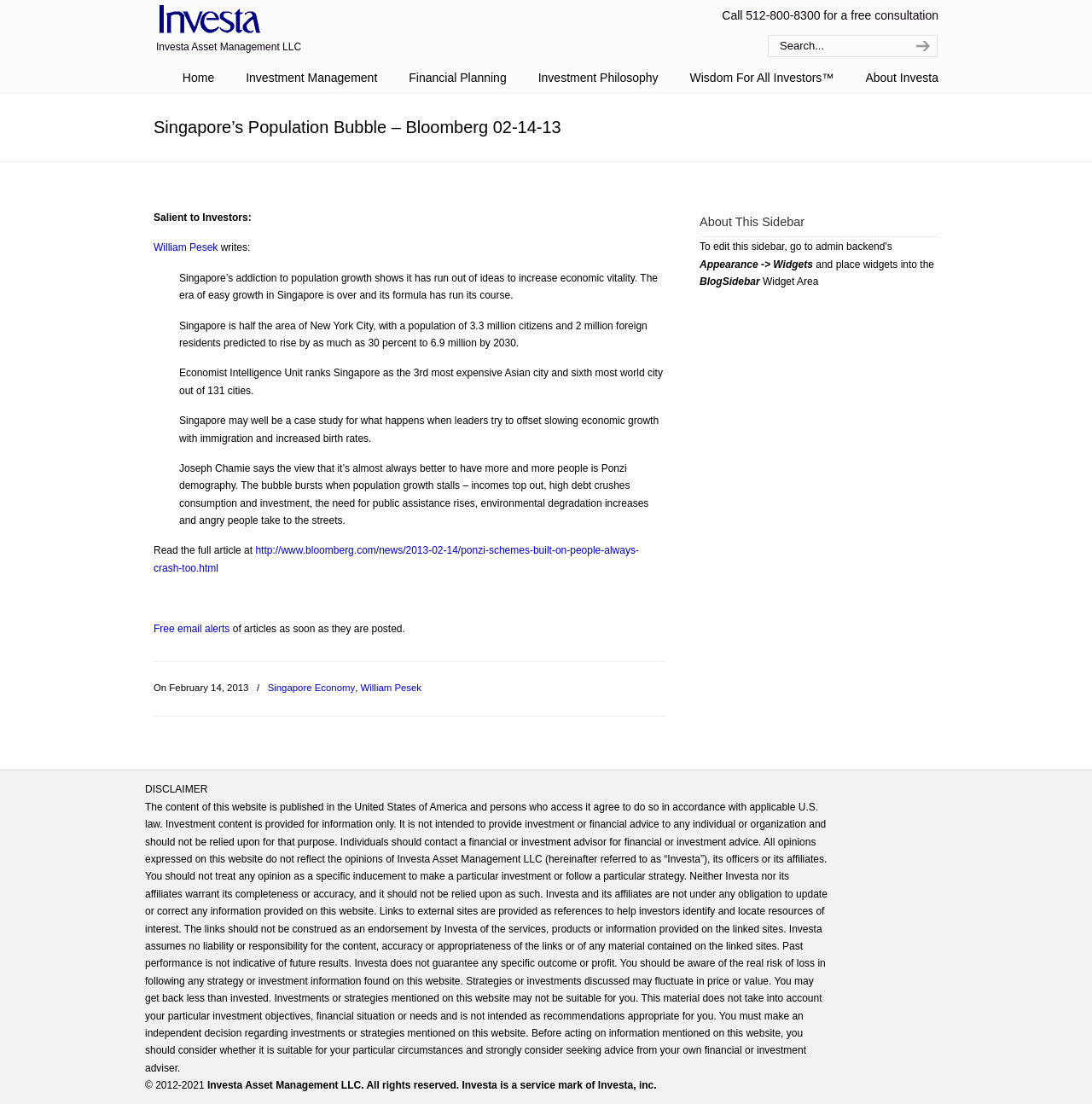Determine the bounding box coordinates of the clickable element necessary to fulfill the instruction: "go to home page". Provide the coordinates as four float numbers within the 0 to 1 range, i.e., [left, top, right, bottom].

[0.151, 0.054, 0.212, 0.087]